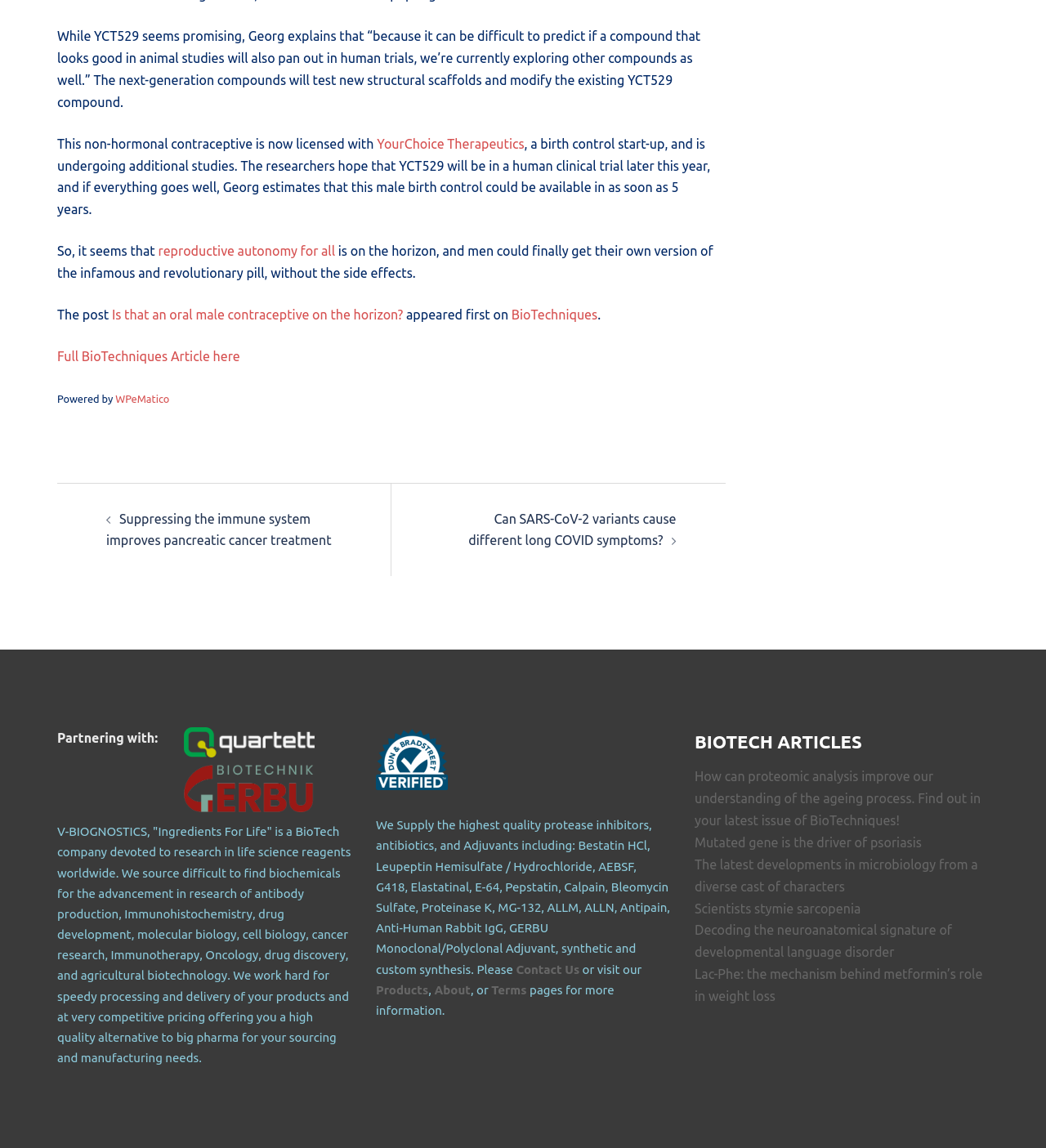Please identify the bounding box coordinates of the element I need to click to follow this instruction: "Contact Us for more information".

[0.493, 0.838, 0.554, 0.85]